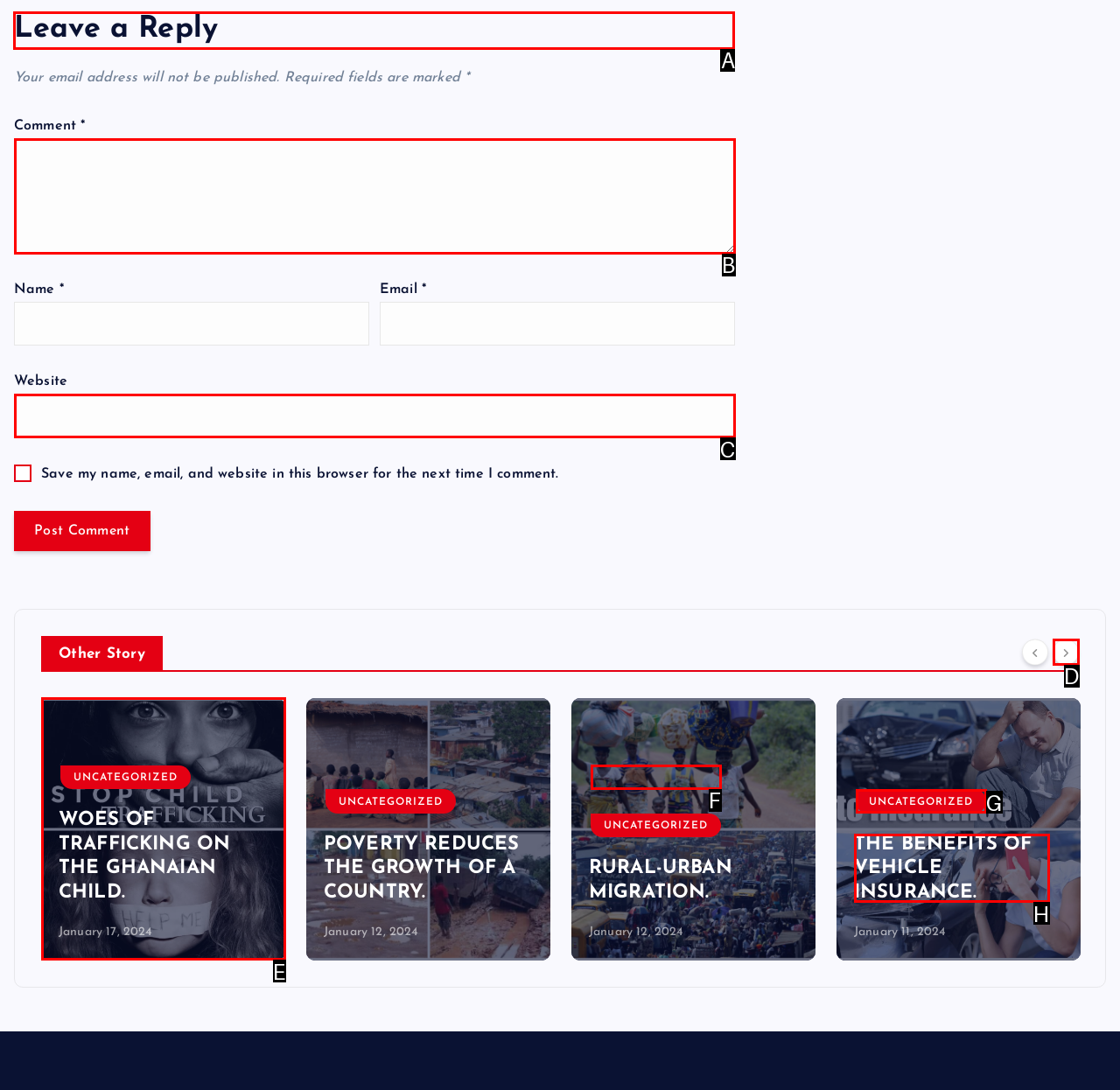Tell me which one HTML element I should click to complete the following task: Leave a reply Answer with the option's letter from the given choices directly.

A